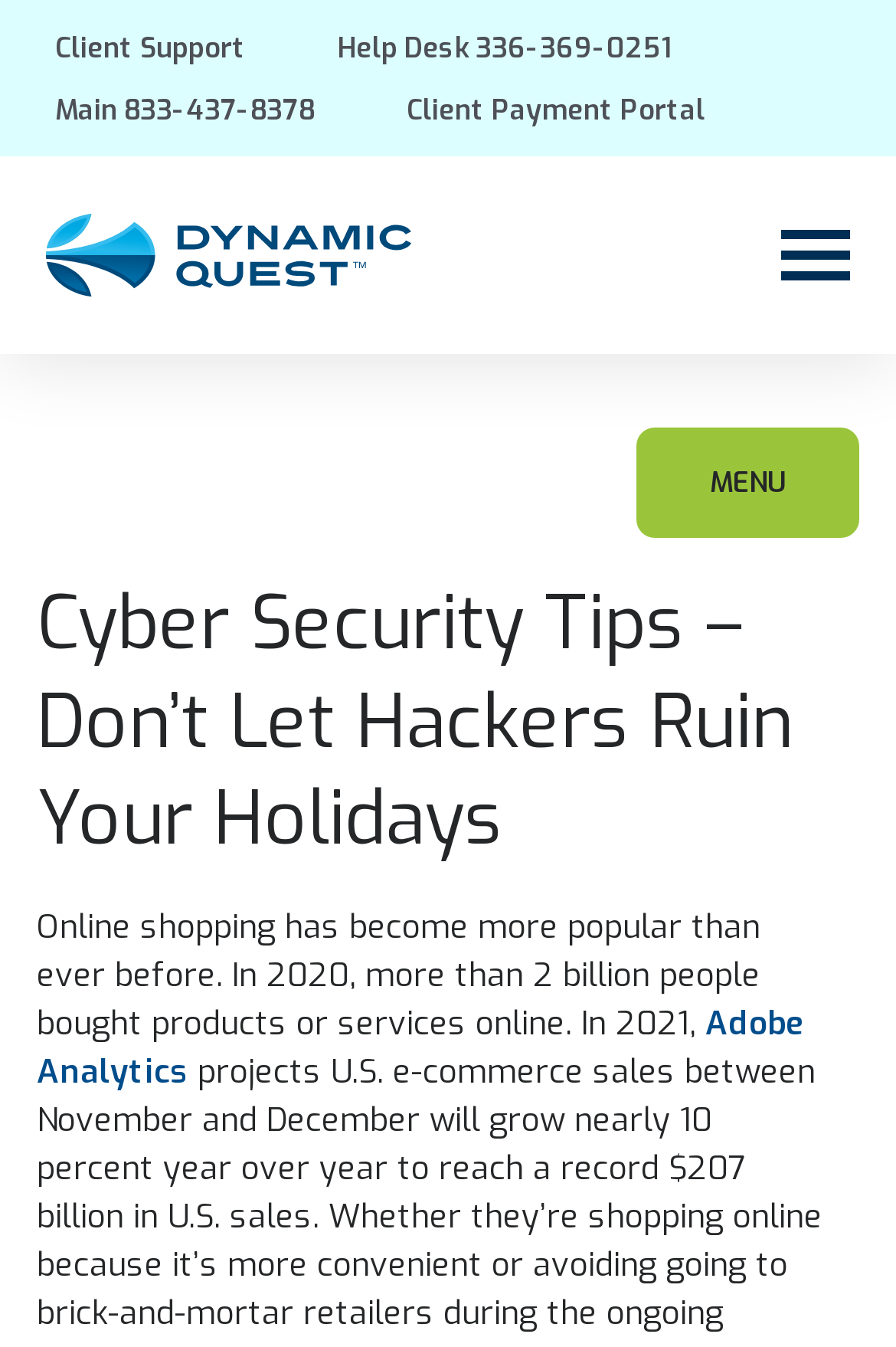What is the name of the analytics tool mentioned?
Provide a short answer using one word or a brief phrase based on the image.

Adobe Analytics